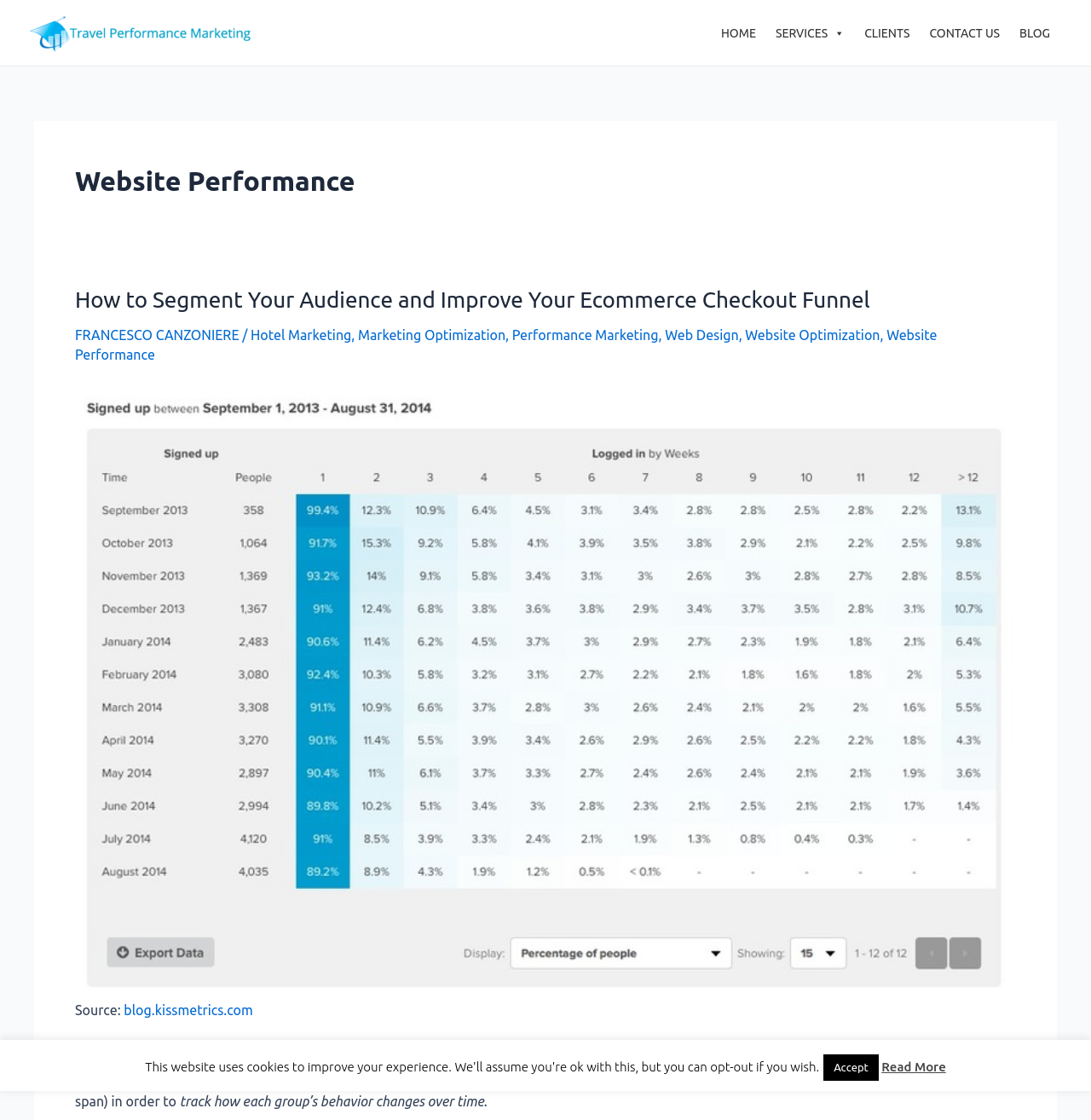What services does the agency offer?
Deliver a detailed and extensive answer to the question.

The agency offers multiple services, including Hotel Marketing, Marketing Optimization, Performance Marketing, Web Design, and Website Optimization, which can be found in the subheadings under the main heading 'Website Performance'.